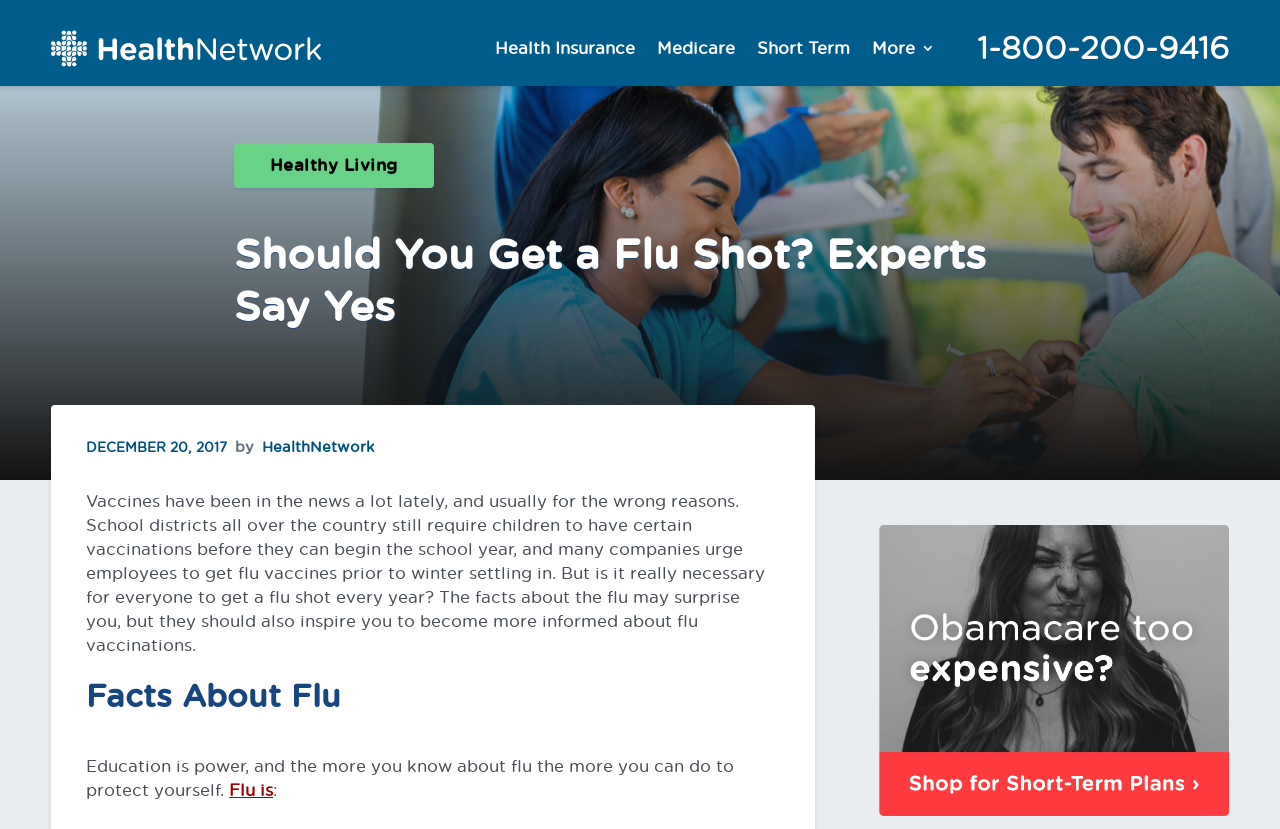What is the purpose of flu vaccinations?
Give a detailed explanation using the information visible in the image.

The purpose of flu vaccinations can be inferred from the static text 'Education is power, and the more you know about flu the more you can do to protect yourself.' which suggests that getting flu vaccinations is a way to protect oneself from the flu.